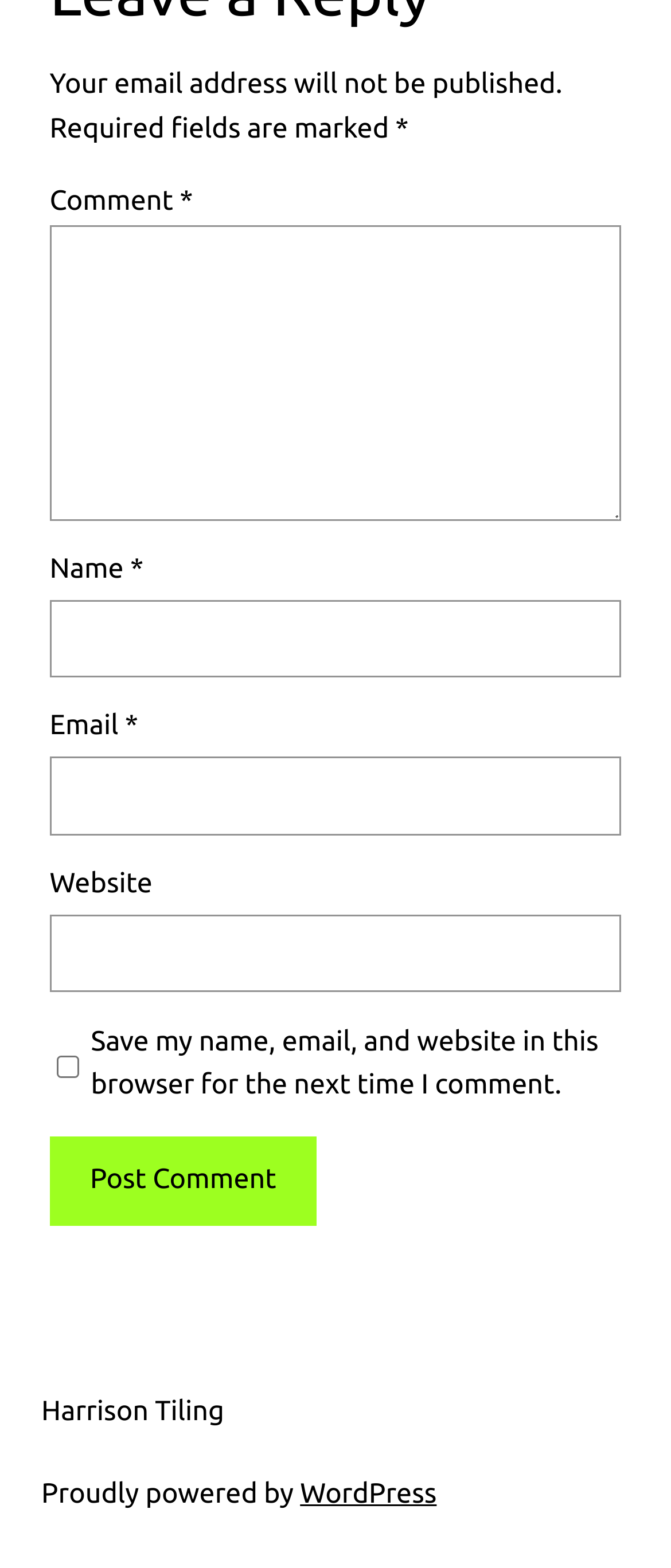Determine the coordinates of the bounding box that should be clicked to complete the instruction: "Visit the WordPress website". The coordinates should be represented by four float numbers between 0 and 1: [left, top, right, bottom].

[0.447, 0.943, 0.651, 0.963]